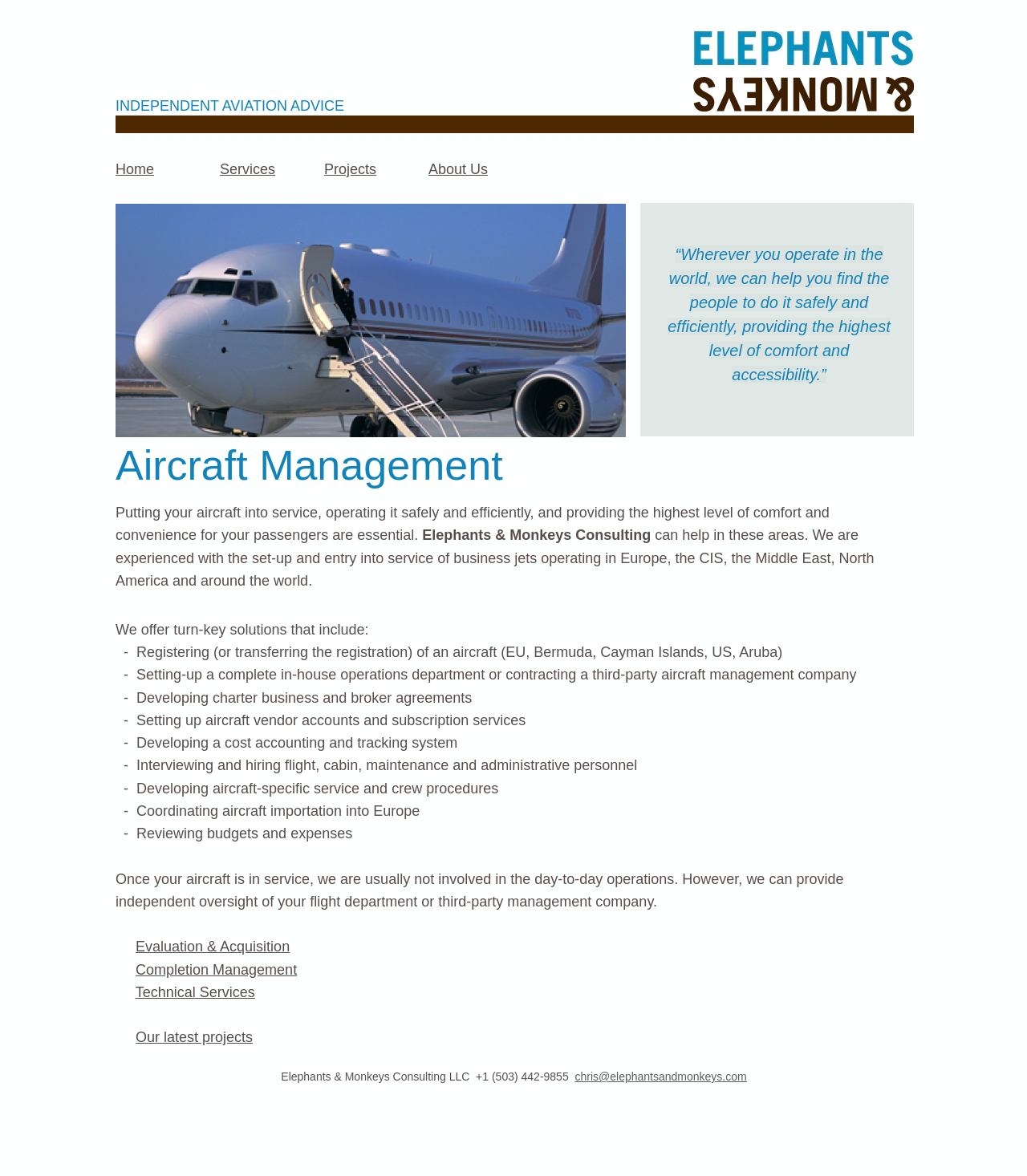What is the company name?
Examine the webpage screenshot and provide an in-depth answer to the question.

The company name can be found in the StaticText element with the text 'Elephants & Monkeys Consulting' at coordinates [0.411, 0.448, 0.634, 0.462].